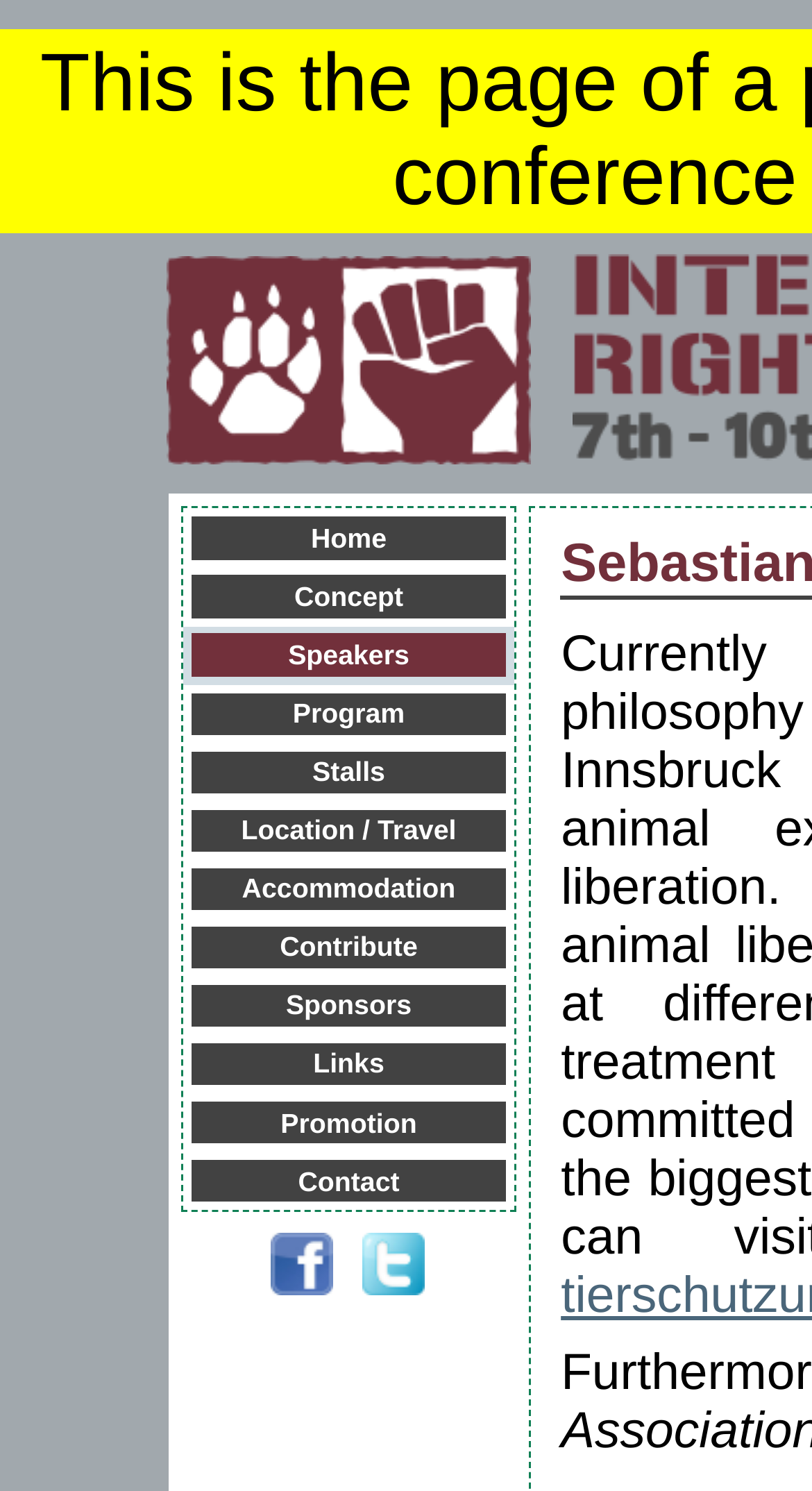Pinpoint the bounding box coordinates of the clickable area needed to execute the instruction: "check facebook". The coordinates should be specified as four float numbers between 0 and 1, i.e., [left, top, right, bottom].

[0.332, 0.852, 0.409, 0.874]